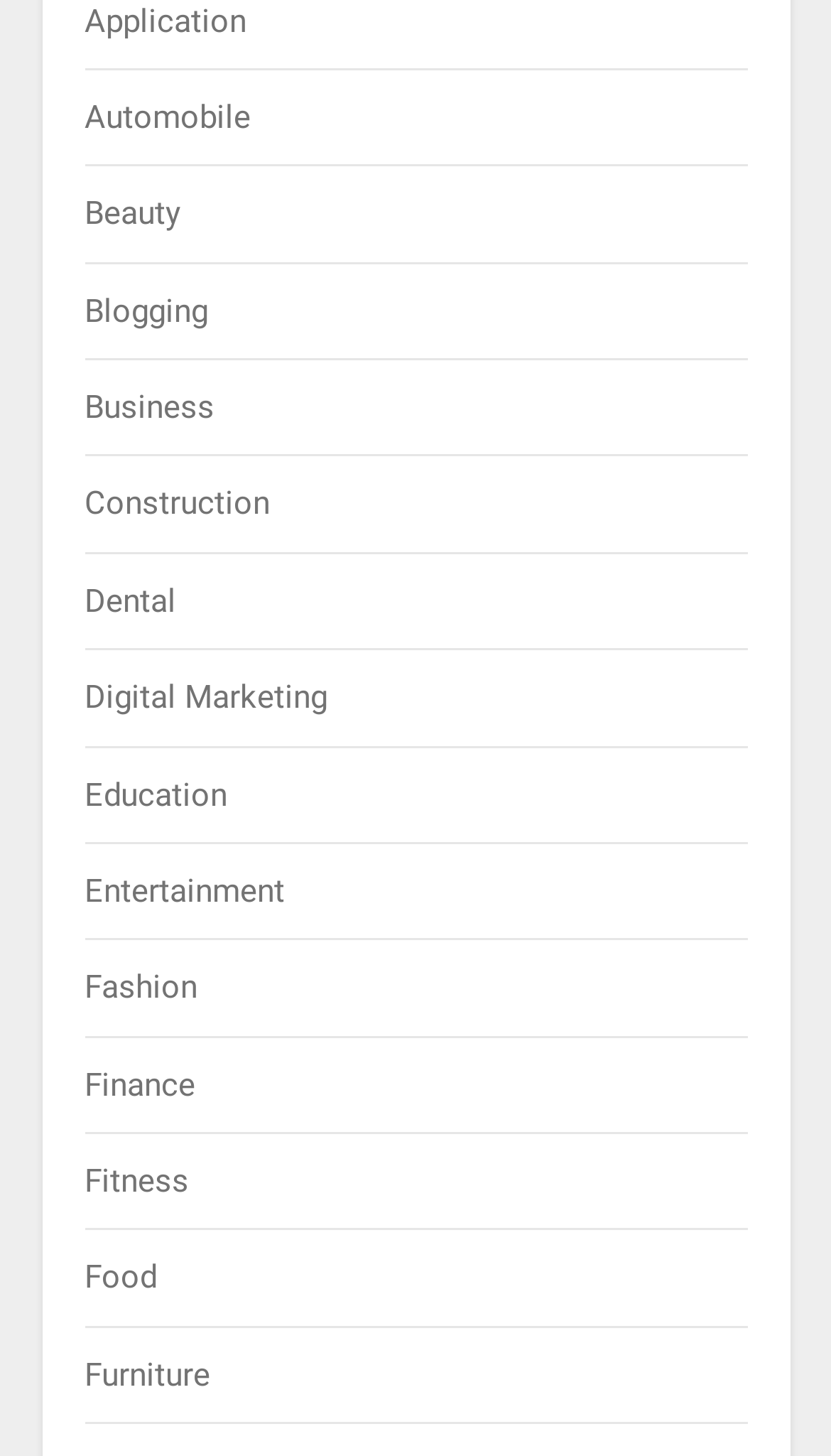Pinpoint the bounding box coordinates of the clickable area needed to execute the instruction: "Click on Application". The coordinates should be specified as four float numbers between 0 and 1, i.e., [left, top, right, bottom].

[0.101, 0.001, 0.296, 0.027]